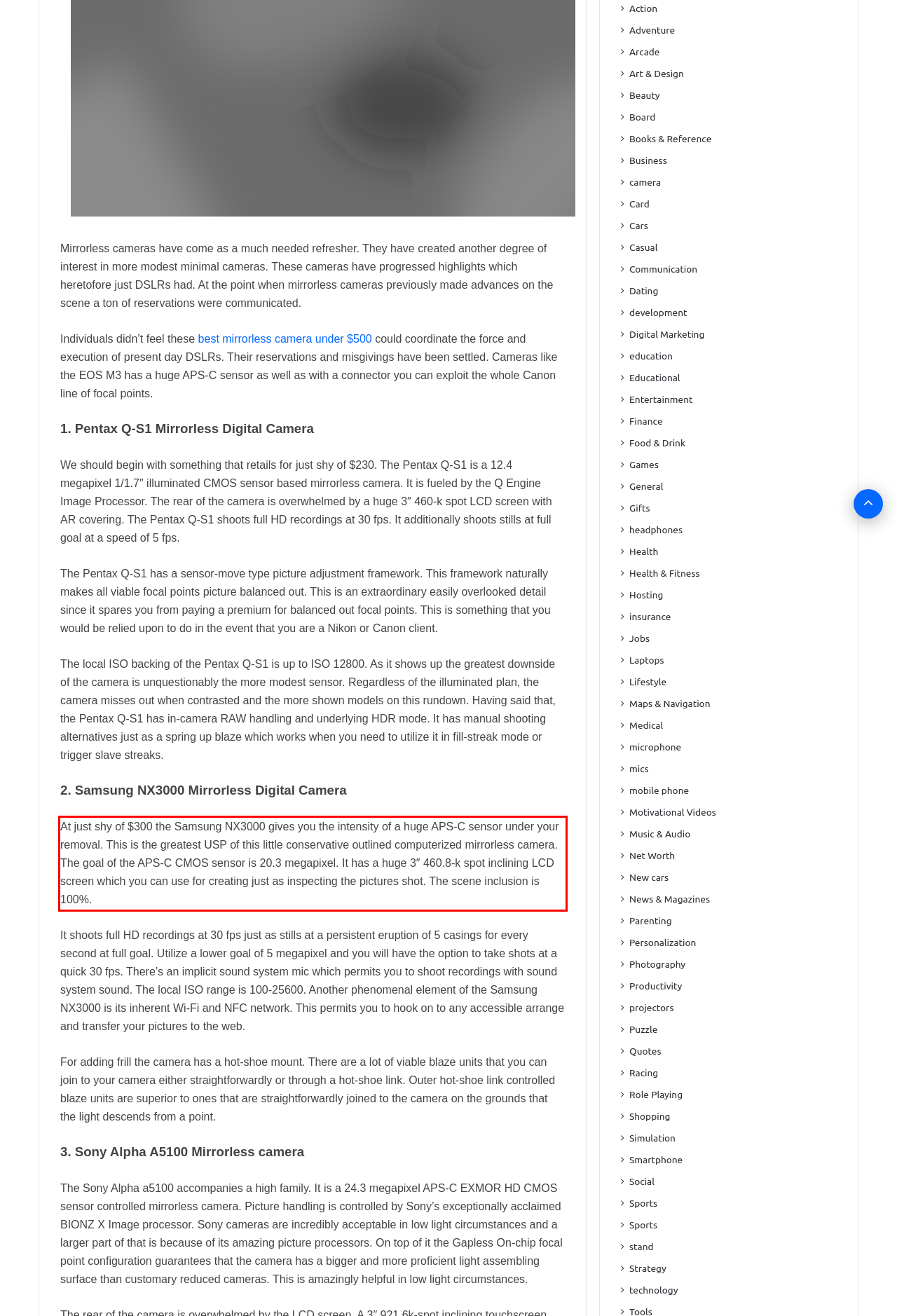There is a UI element on the webpage screenshot marked by a red bounding box. Extract and generate the text content from within this red box.

At just shy of $300 the Samsung NX3000 gives you the intensity of a huge APS-C sensor under your removal. This is the greatest USP of this little conservative outlined computerized mirrorless camera. The goal of the APS-C CMOS sensor is 20.3 megapixel. It has a huge 3″ 460.8-k spot inclining LCD screen which you can use for creating just as inspecting the pictures shot. The scene inclusion is 100%.